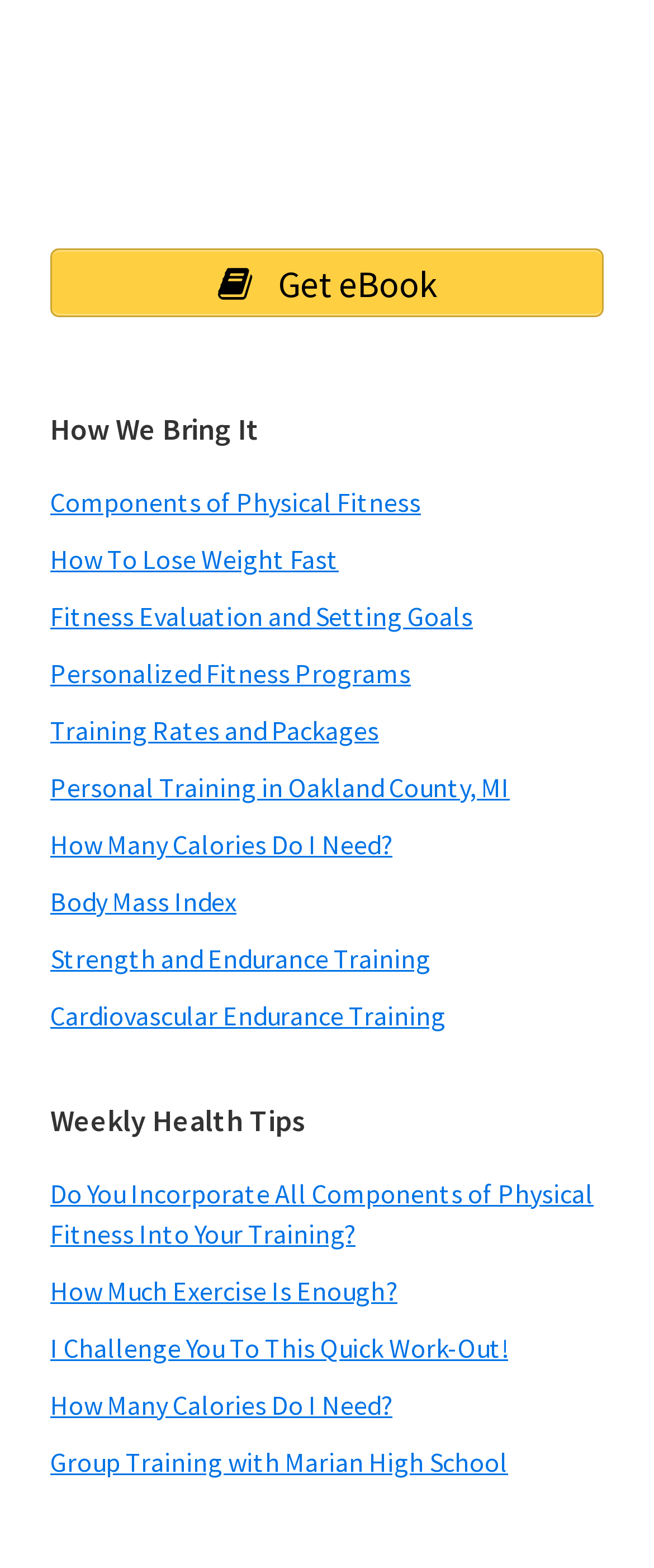Analyze the image and answer the question with as much detail as possible: 
How many headings are on this webpage?

I identify two headings on this webpage, which are 'How We Bring It' and 'Weekly Health Tips'.